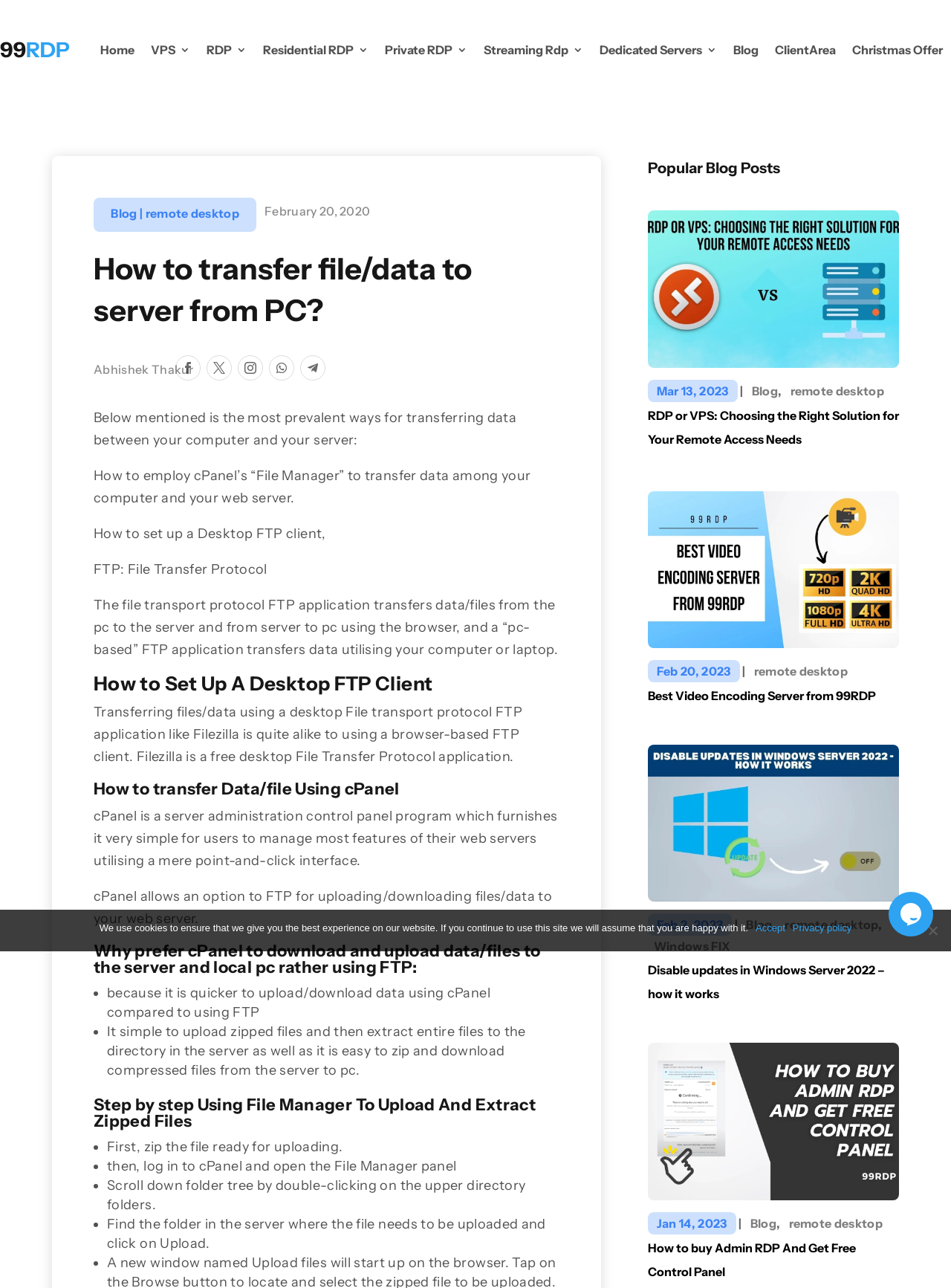What is the purpose of cPanel?
Answer the question with just one word or phrase using the image.

server administration